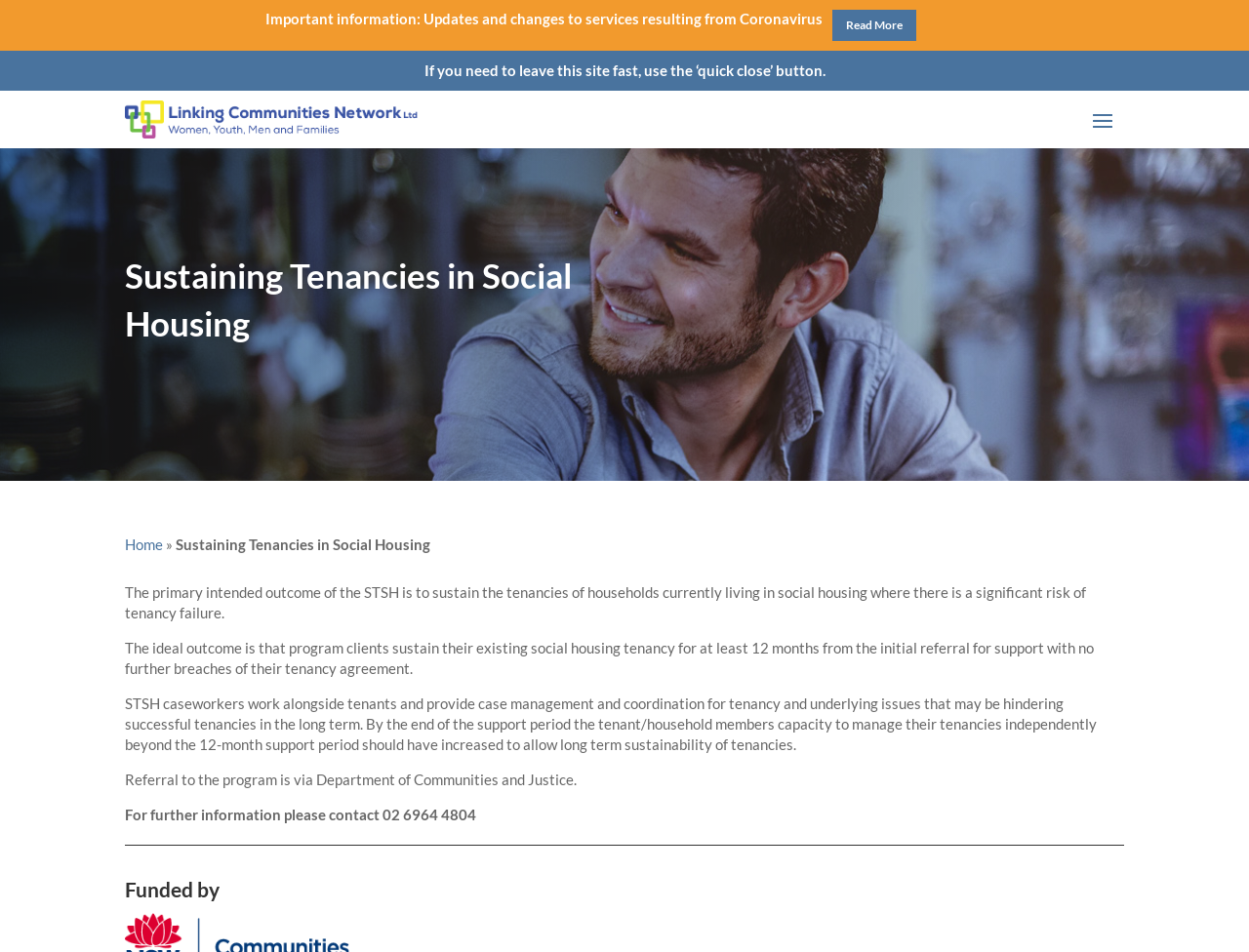What is the purpose of STSH?
Using the visual information, answer the question in a single word or phrase.

Sustain tenancies